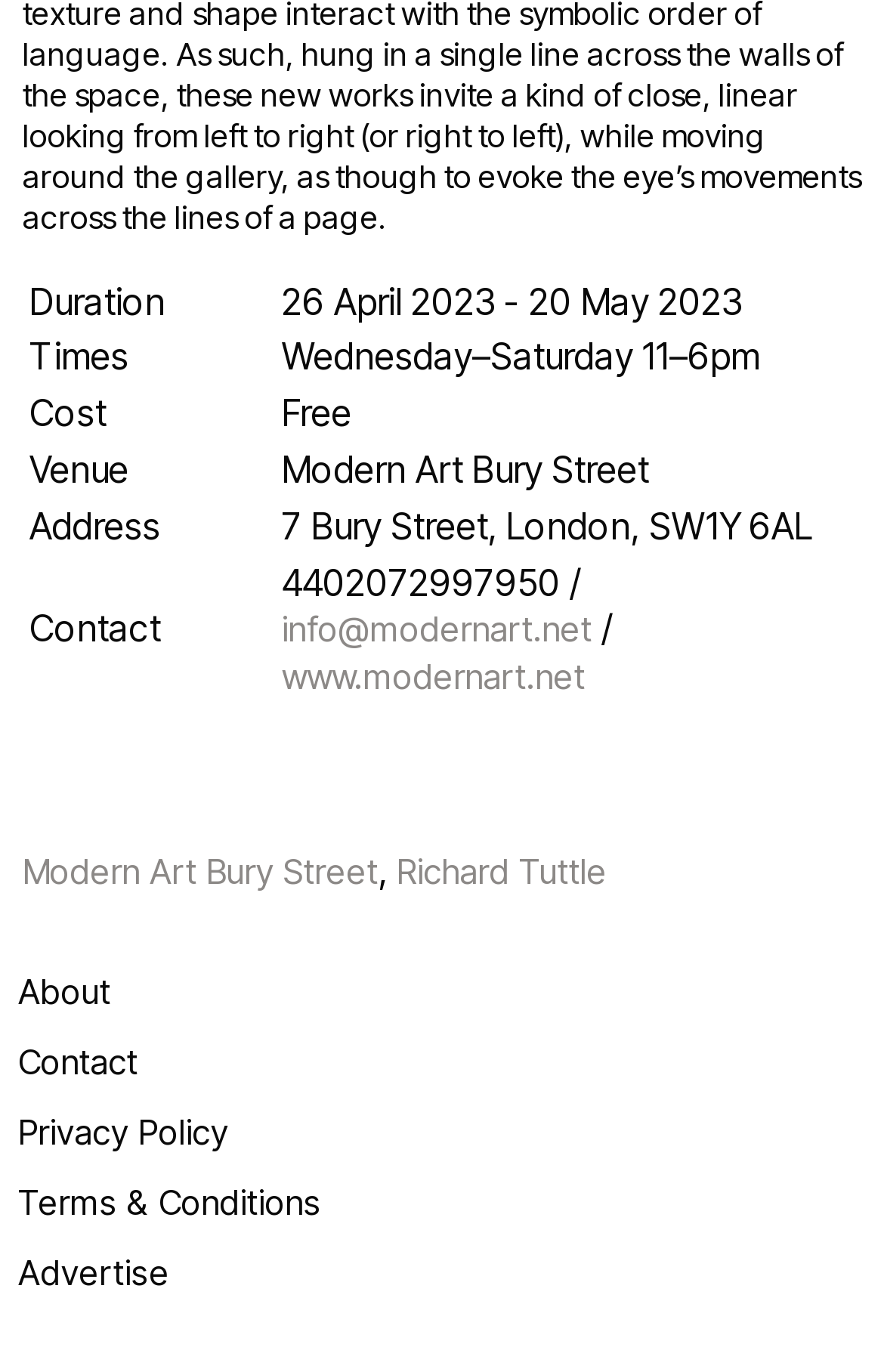What is the name of the venue?
Provide a detailed answer to the question using information from the image.

The name of the venue can be found in the table layout, in the fourth row, where it is specified as 'Modern Art Bury Street'.